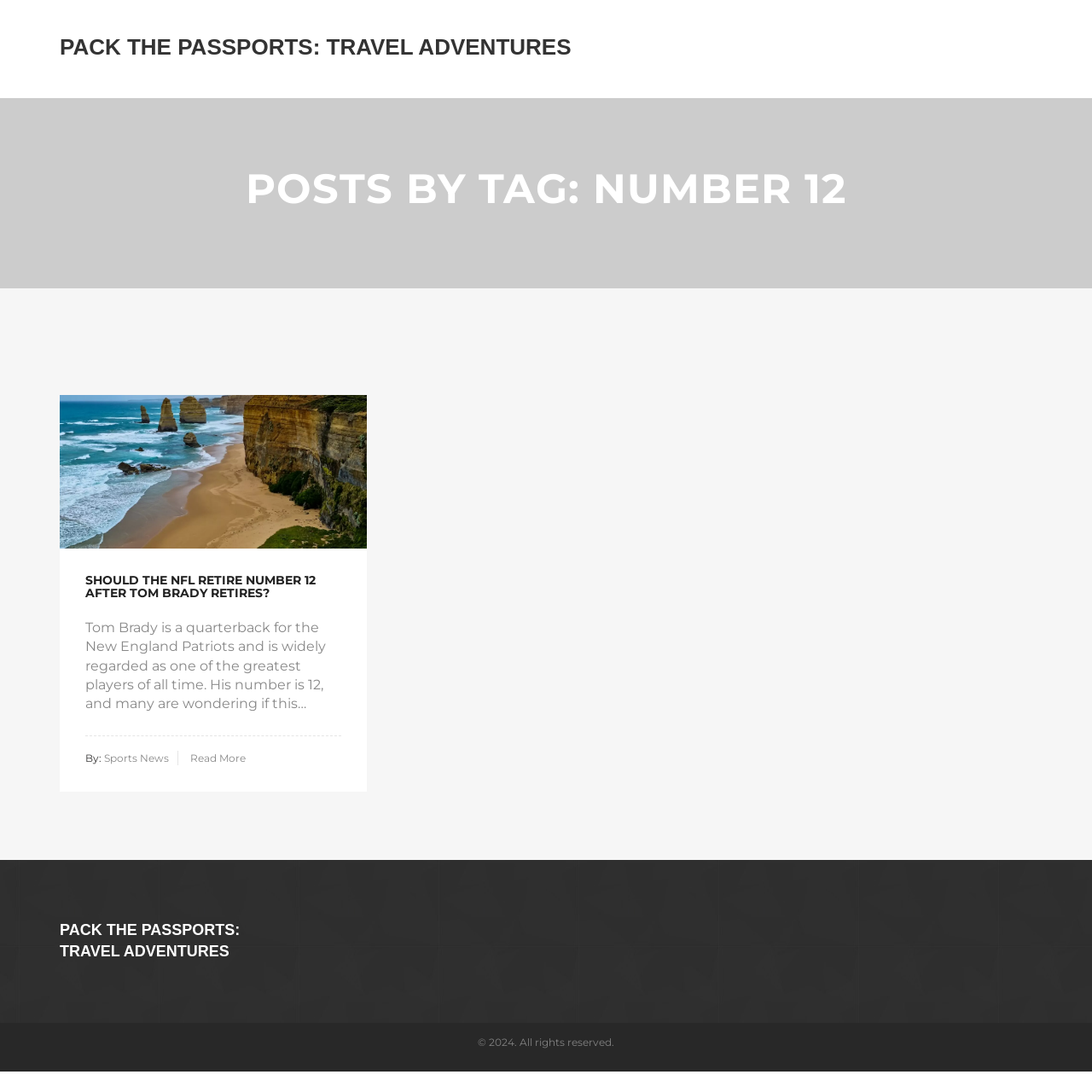How many headings are there on the webpage?
Respond to the question with a well-detailed and thorough answer.

There are two headings on the webpage: 'POSTS BY TAG: NUMBER 12' and 'SHOULD THE NFL RETIRE NUMBER 12 AFTER TOM BRADY RETIRES?'.